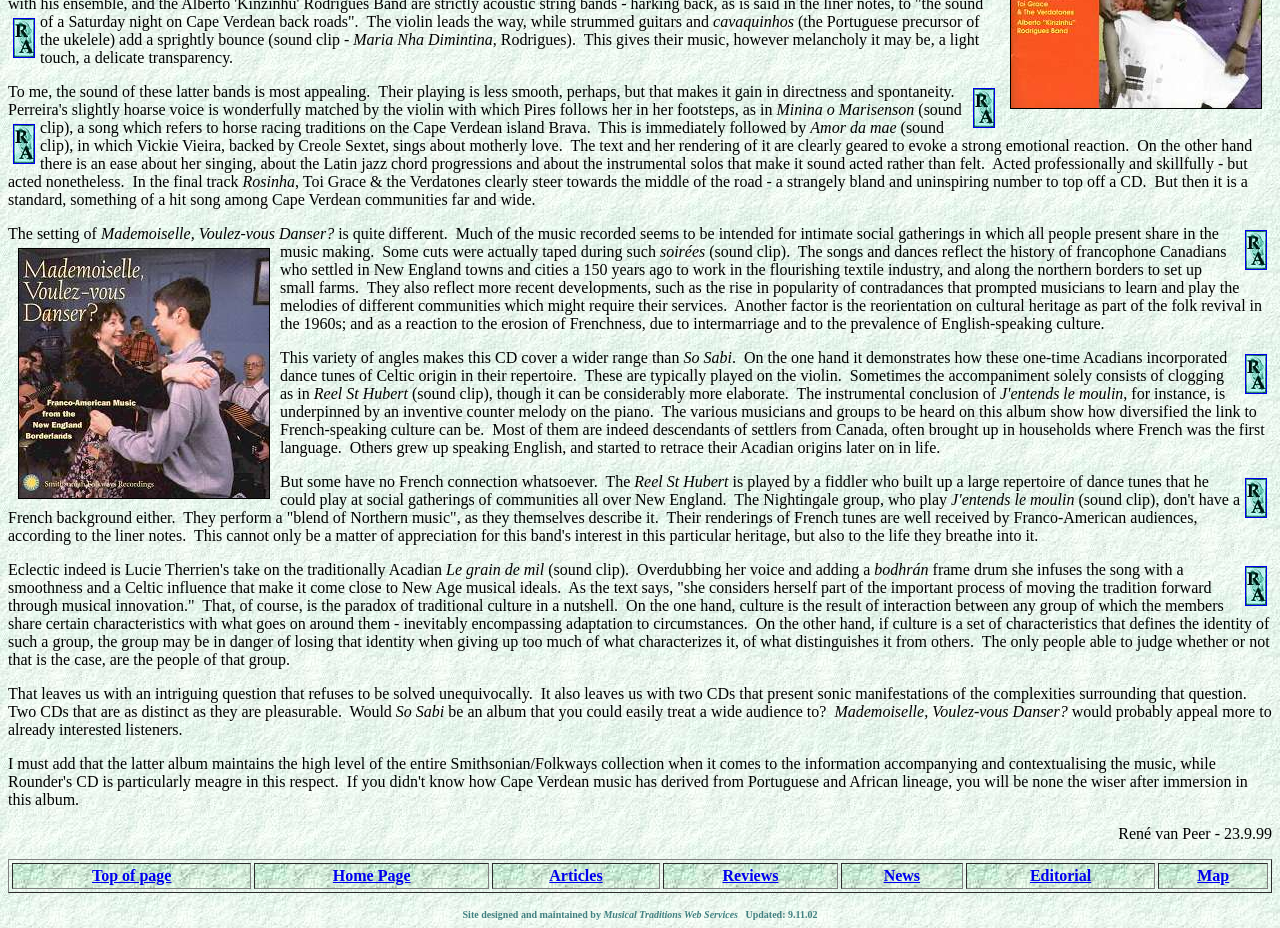Identify the bounding box for the UI element described as: "Explore latest Editions". Ensure the coordinates are four float numbers between 0 and 1, formatted as [left, top, right, bottom].

None